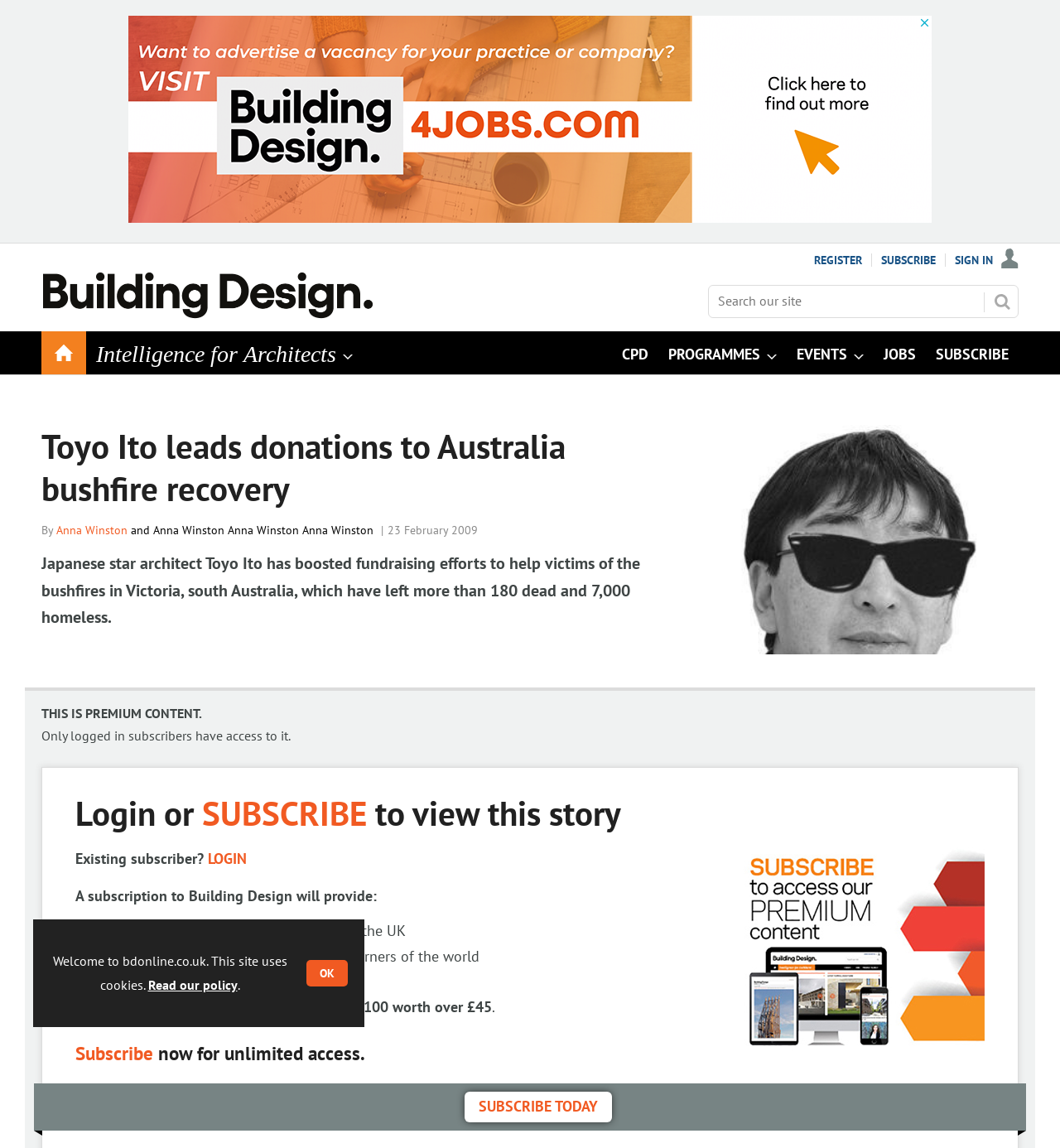Analyze the image and answer the question with as much detail as possible: 
What is the name of the author mentioned in the article?

The article mentions 'By Anna Winston' which suggests that Anna Winston is one of the authors of the article. Therefore, the answer is Anna Winston.